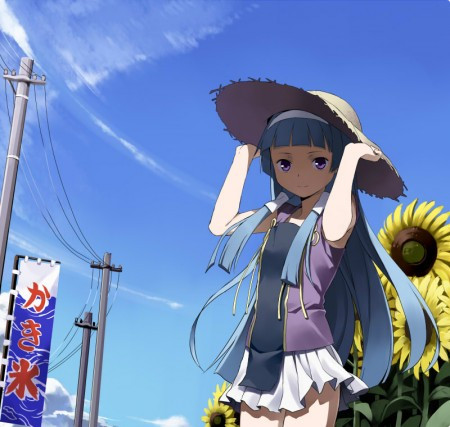What type of plants are in the background?
Refer to the image and offer an in-depth and detailed answer to the question.

The caption describes the background as having 'tall sunflowers stretch[ing] toward the sky', which indicates the presence of sunflowers in the image.